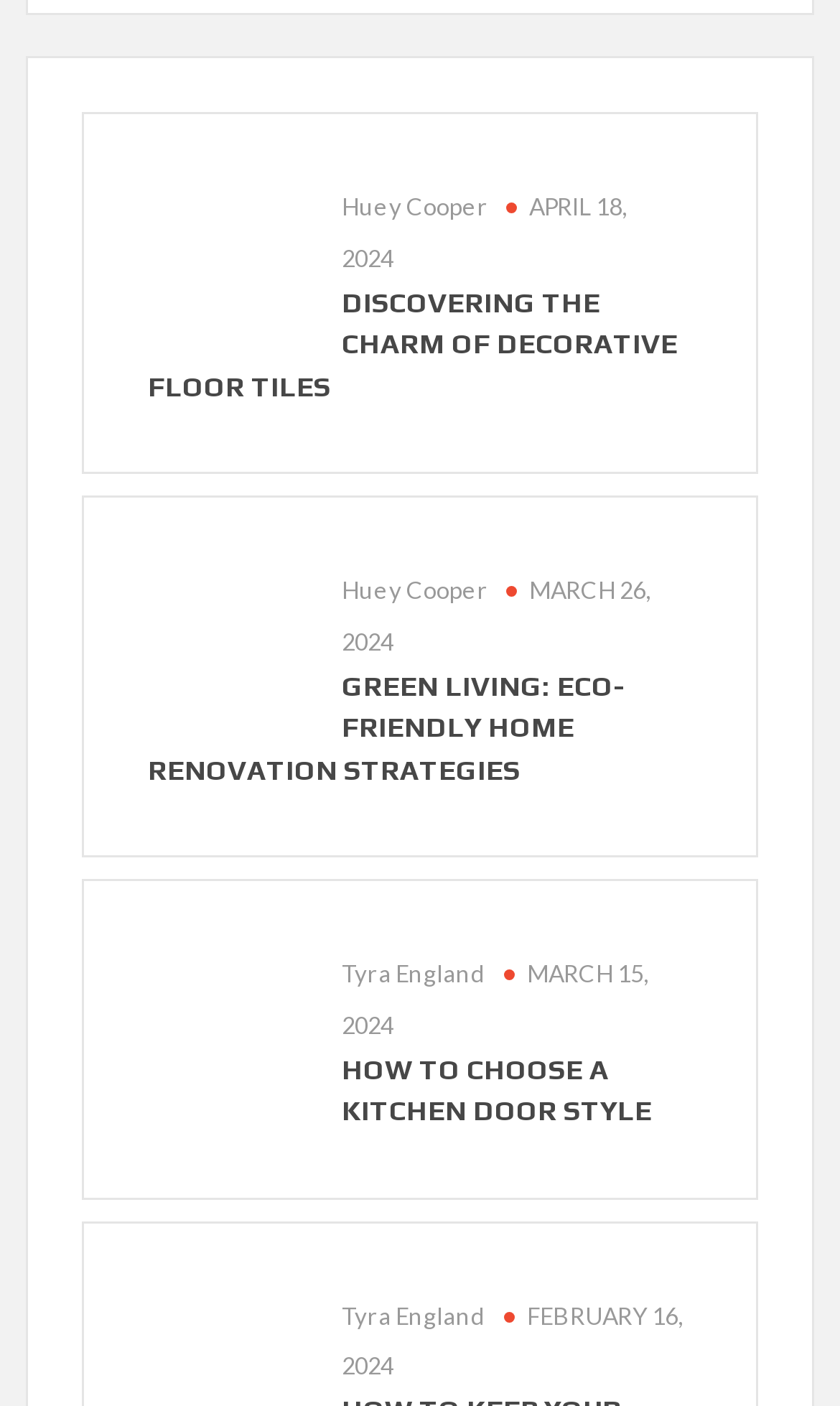Observe the image and answer the following question in detail: Who is the author of the first article?

I looked at the first 'article' element [108] and found a 'link' element [317] with the text 'Huey Cooper', which is likely the author of the article.